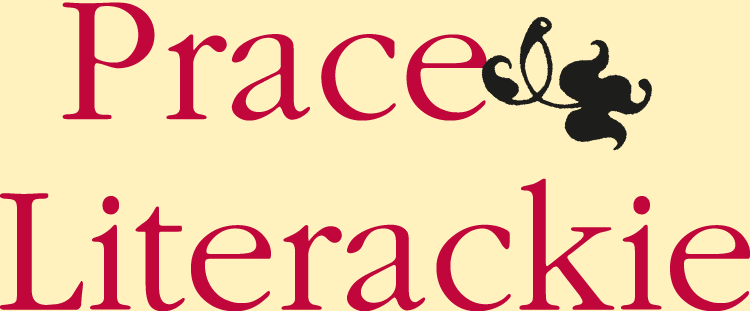Describe the image thoroughly, including all noticeable details.

The image features the title "Prace Literackie" prominently displayed in a stylized font. The word "Prace" is rendered in a graceful, red serif typeface, while "Literackie" is presented in a slightly bolder style, maintaining the same red hue. Accompanying the text, an intricate black decorative element resembling a floral motif adds a touch of elegance and creativity to the design. The background is a soft, neutral beige, enhancing the visibility of the text and making the overall composition inviting and scholarly. This image likely serves as a header or branding for a literary journal or publication, emphasizing a focus on literary works and cultural discourse.